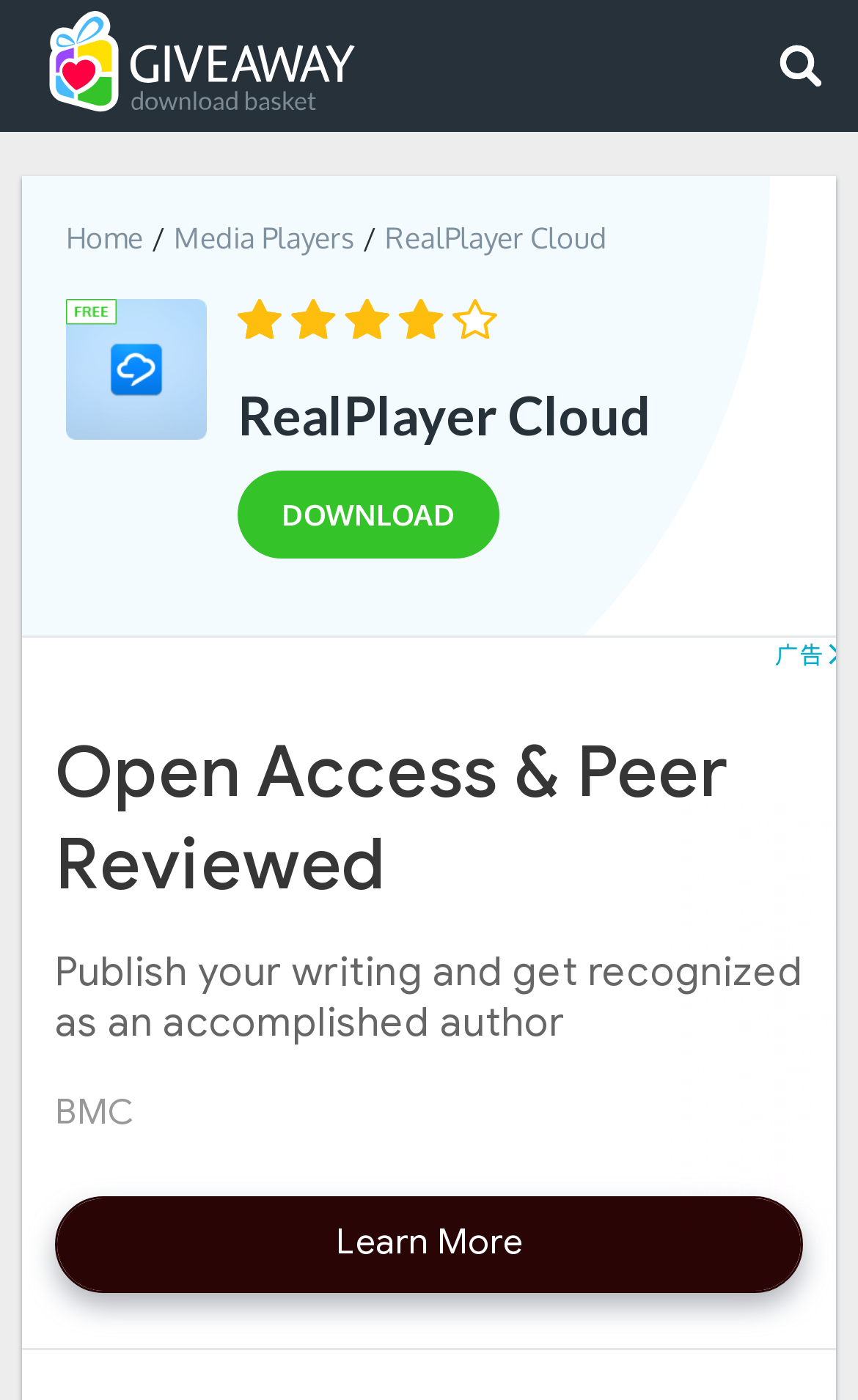How many navigation links are on the top left corner?
Provide a concise answer using a single word or phrase based on the image.

3